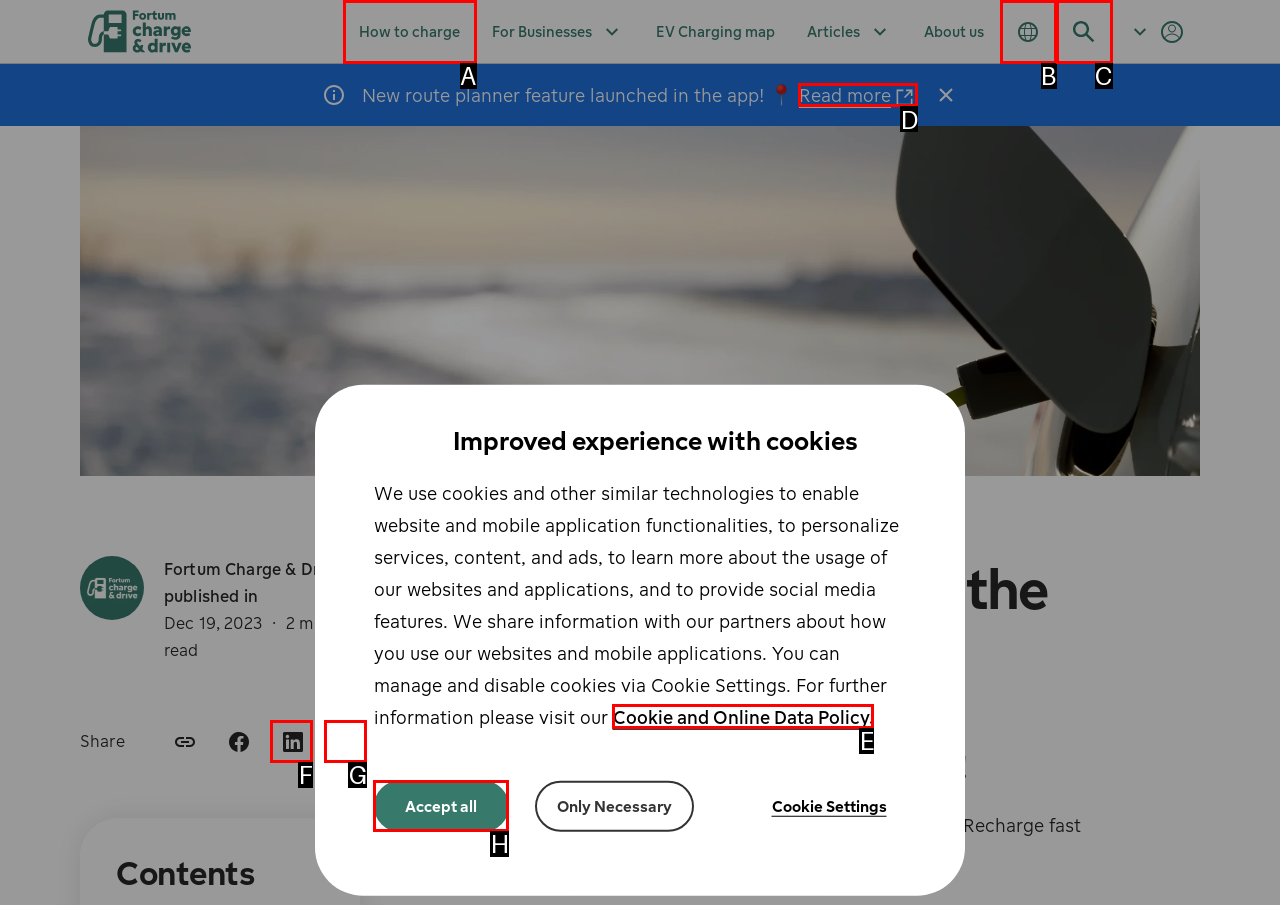Point out the correct UI element to click to carry out this instruction: Read more about new route planner feature
Answer with the letter of the chosen option from the provided choices directly.

D